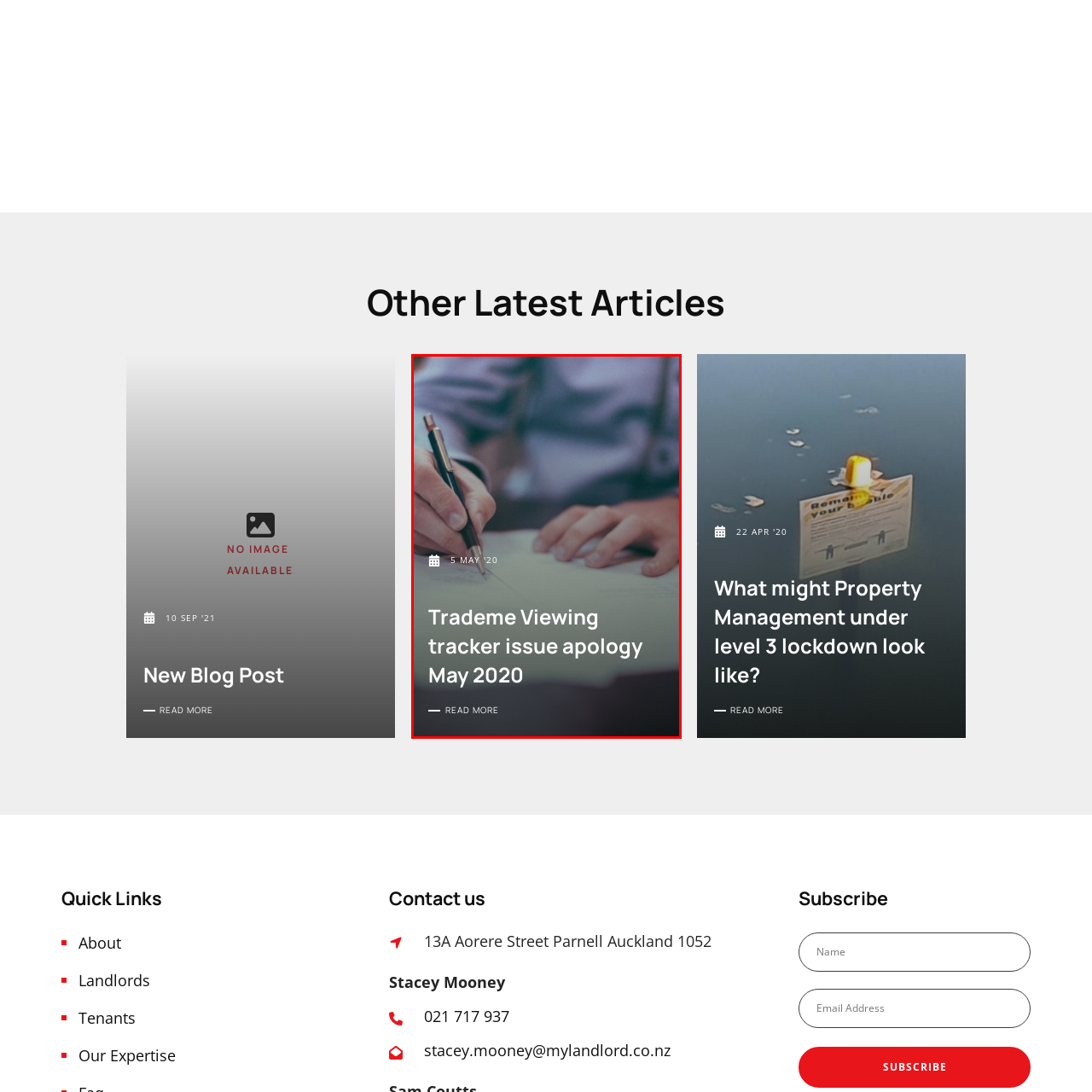Craft a detailed explanation of the image surrounded by the red outline.

In this image, a person is seen closely engaged in writing on a sheet of paper, likely drafting an important document or note. The focus is on their hands as they hold a pen and write, suggesting an effort to communicate or clarify an issue. This visual supports the accompanying title, "Trademe Viewing tracker issue apology May 2020," indicating it relates to an acknowledgment or explanation regarding a specific problem experienced with the Trademe platform. Positioned above the date "5 MAY '20," the image invites readers to further explore the associated article by clicking on "READ MORE," potentially providing insights into the context and details surrounding the issue at hand.